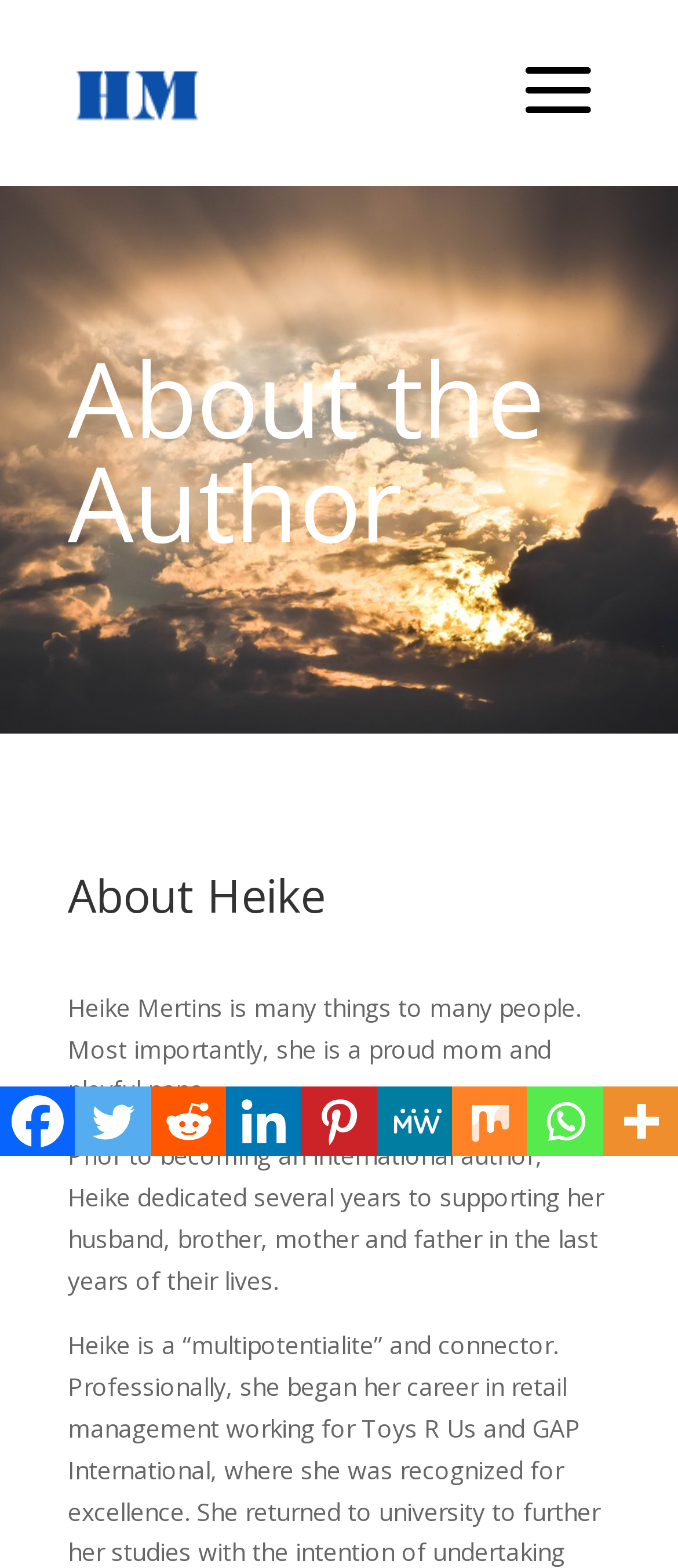What is Heike Mertins proud of?
Please answer the question as detailed as possible.

According to the webpage, Heike Mertins is described as a proud mom and playful nana, indicating that she values her role as a mother and grandmother.